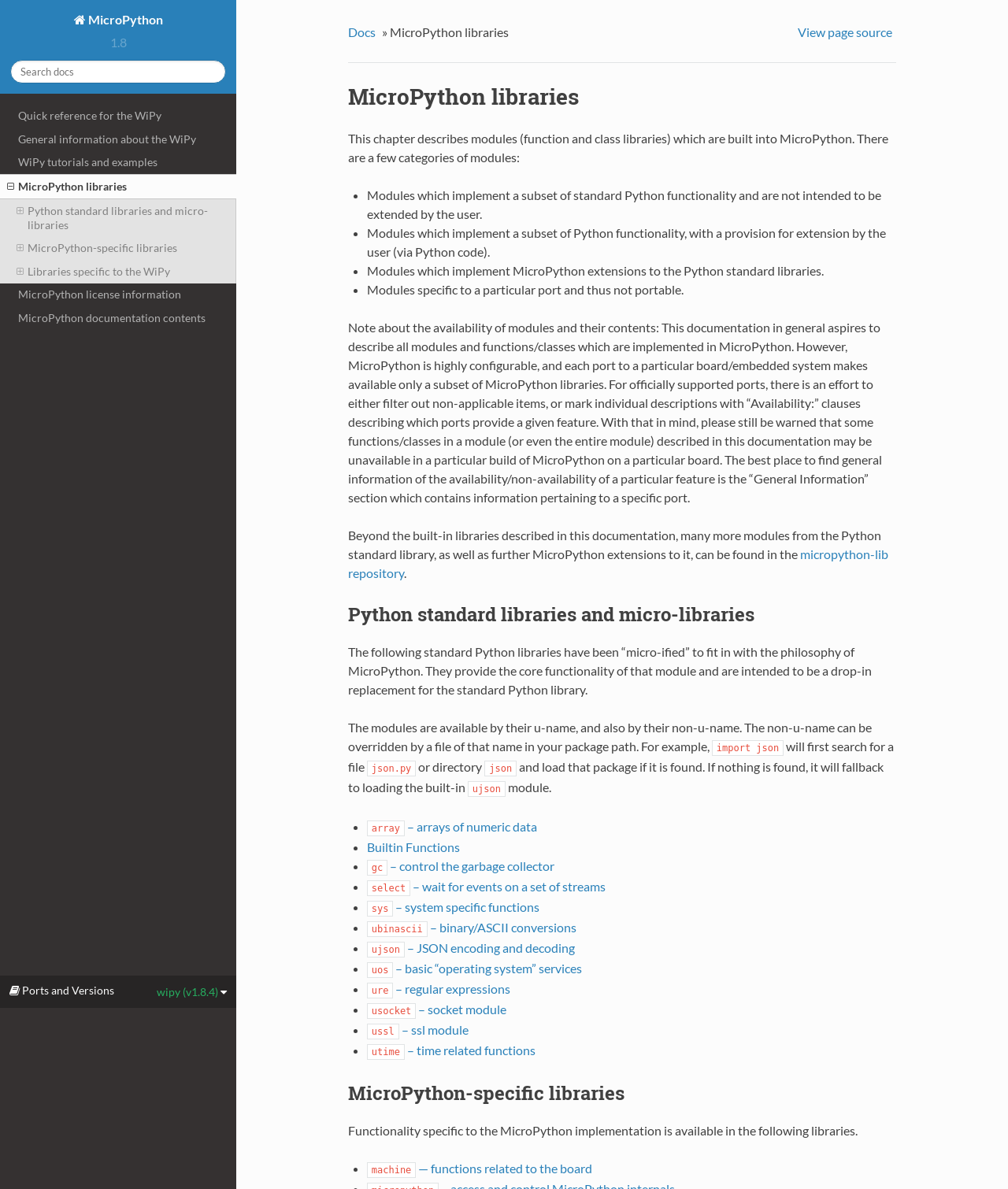Determine the bounding box coordinates for the clickable element to execute this instruction: "Explore MicroPython-specific libraries". Provide the coordinates as four float numbers between 0 and 1, i.e., [left, top, right, bottom].

[0.345, 0.909, 0.889, 0.93]